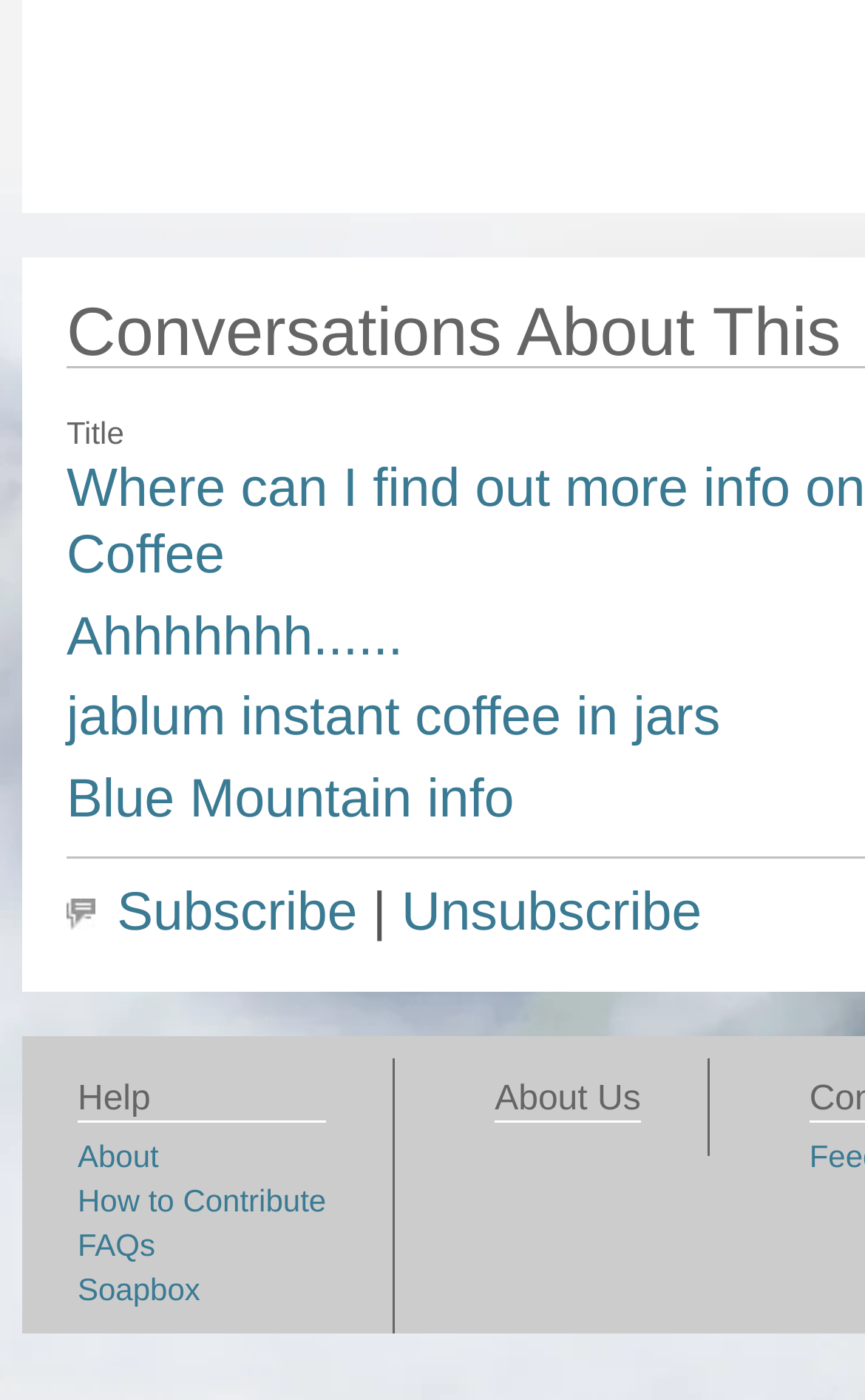What is the topic of the section with the heading 'About Us'?
Look at the image and respond with a single word or a short phrase.

Company information